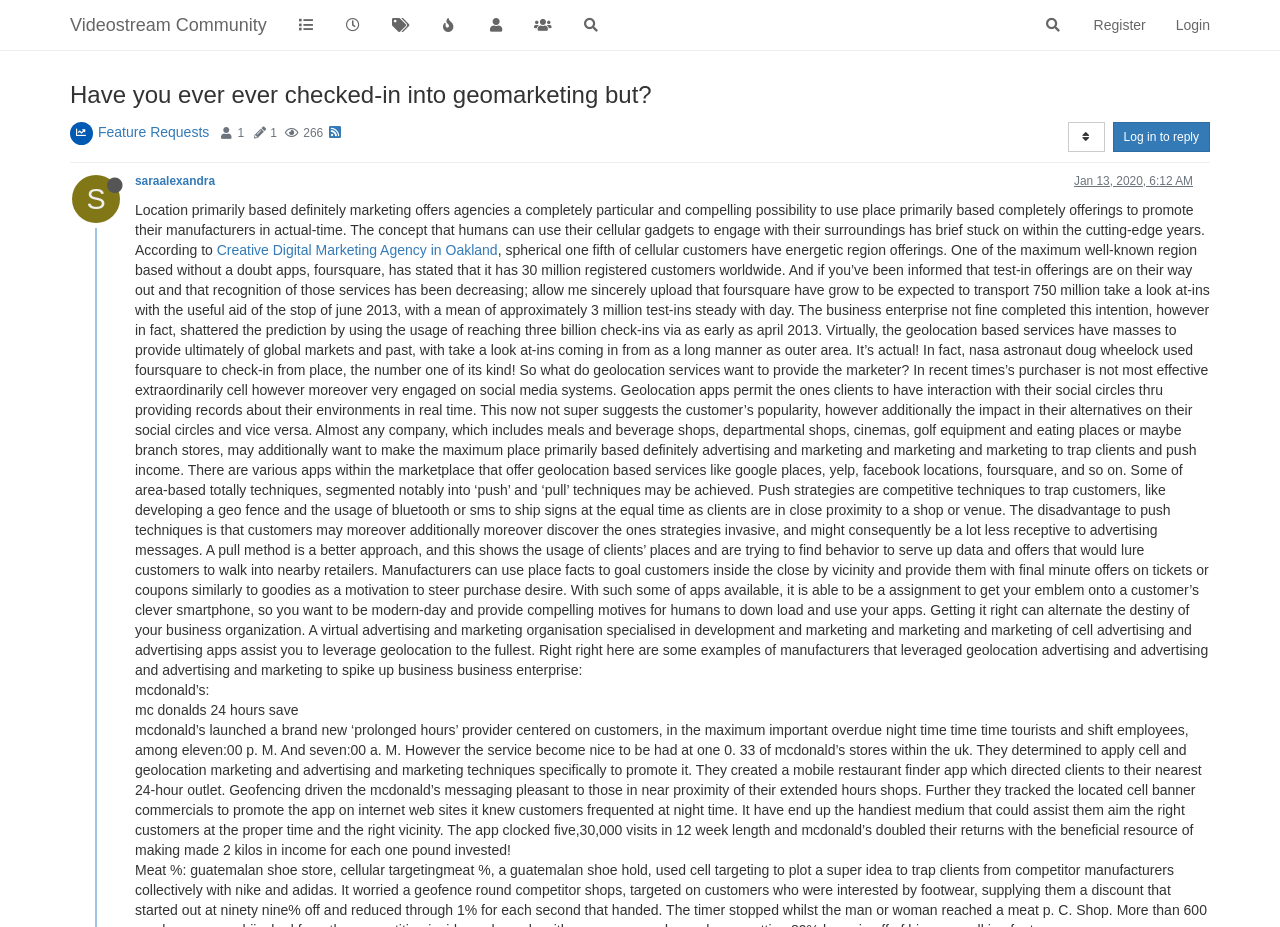Bounding box coordinates must be specified in the format (top-left x, top-left y, bottom-right x, bottom-right y). All values should be floating point numbers between 0 and 1. What are the bounding box coordinates of the UI element described as: Log in to reply

[0.869, 0.132, 0.945, 0.164]